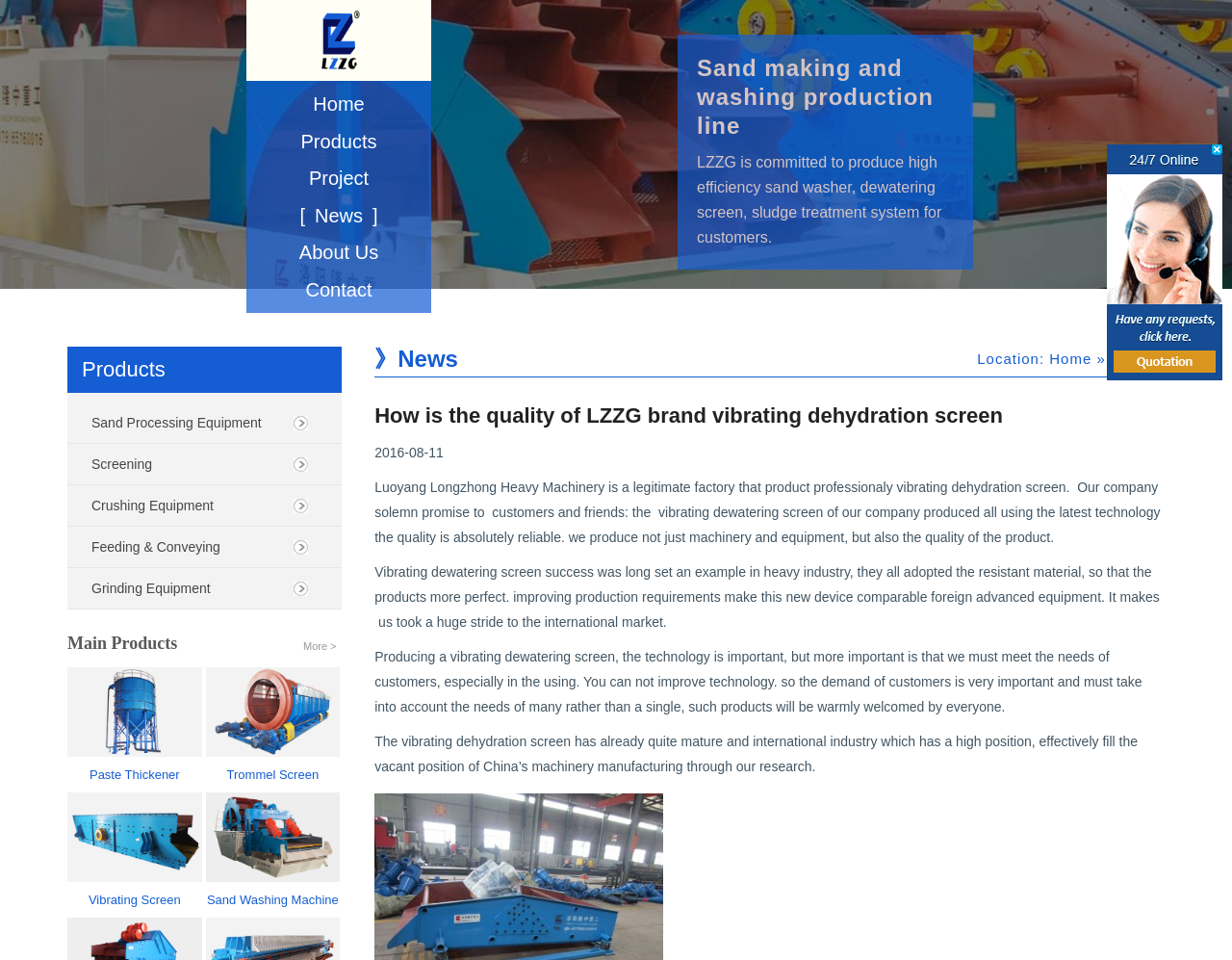Identify the bounding box coordinates of the clickable region necessary to fulfill the following instruction: "Read the Vintage Size Guide". The bounding box coordinates should be four float numbers between 0 and 1, i.e., [left, top, right, bottom].

None